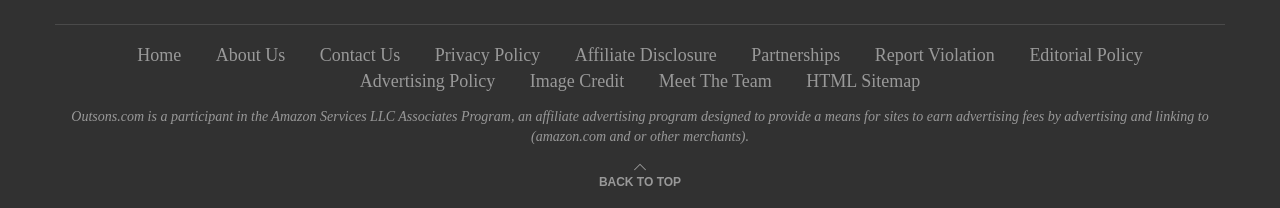What is the last link on the bottom navigation bar?
Answer briefly with a single word or phrase based on the image.

HTML Sitemap